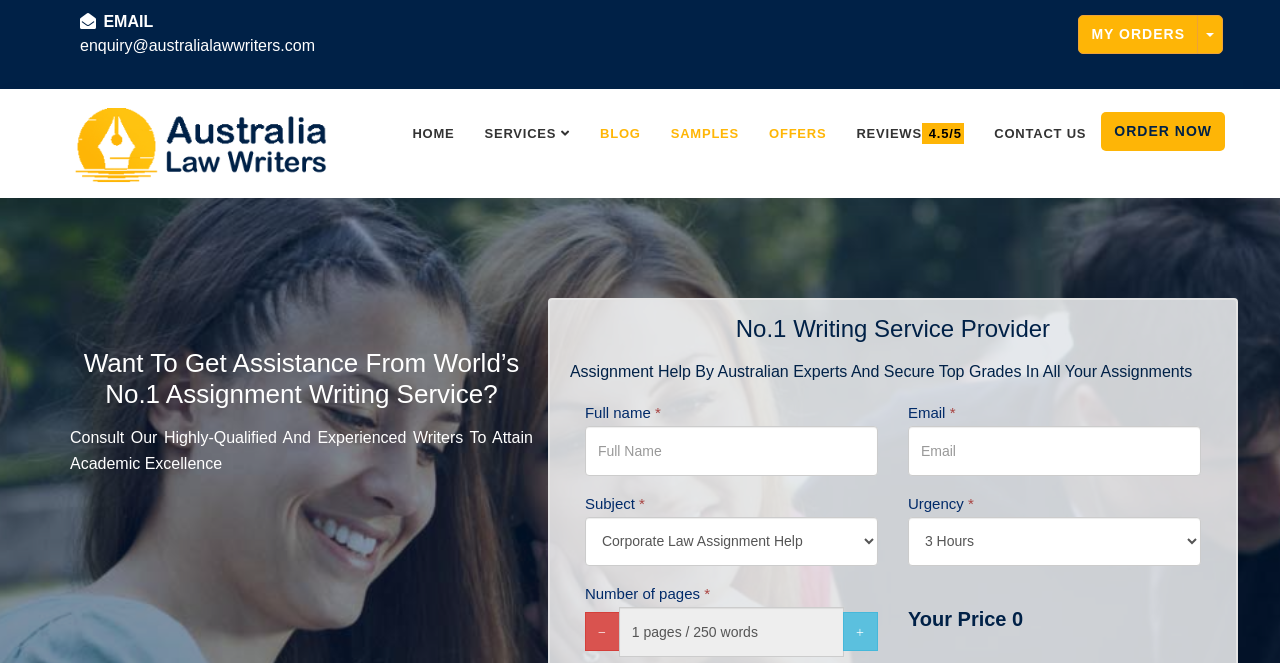Determine the bounding box coordinates for the HTML element described here: "parent_node: Email * name="emailid" placeholder="Email"".

[0.709, 0.642, 0.938, 0.717]